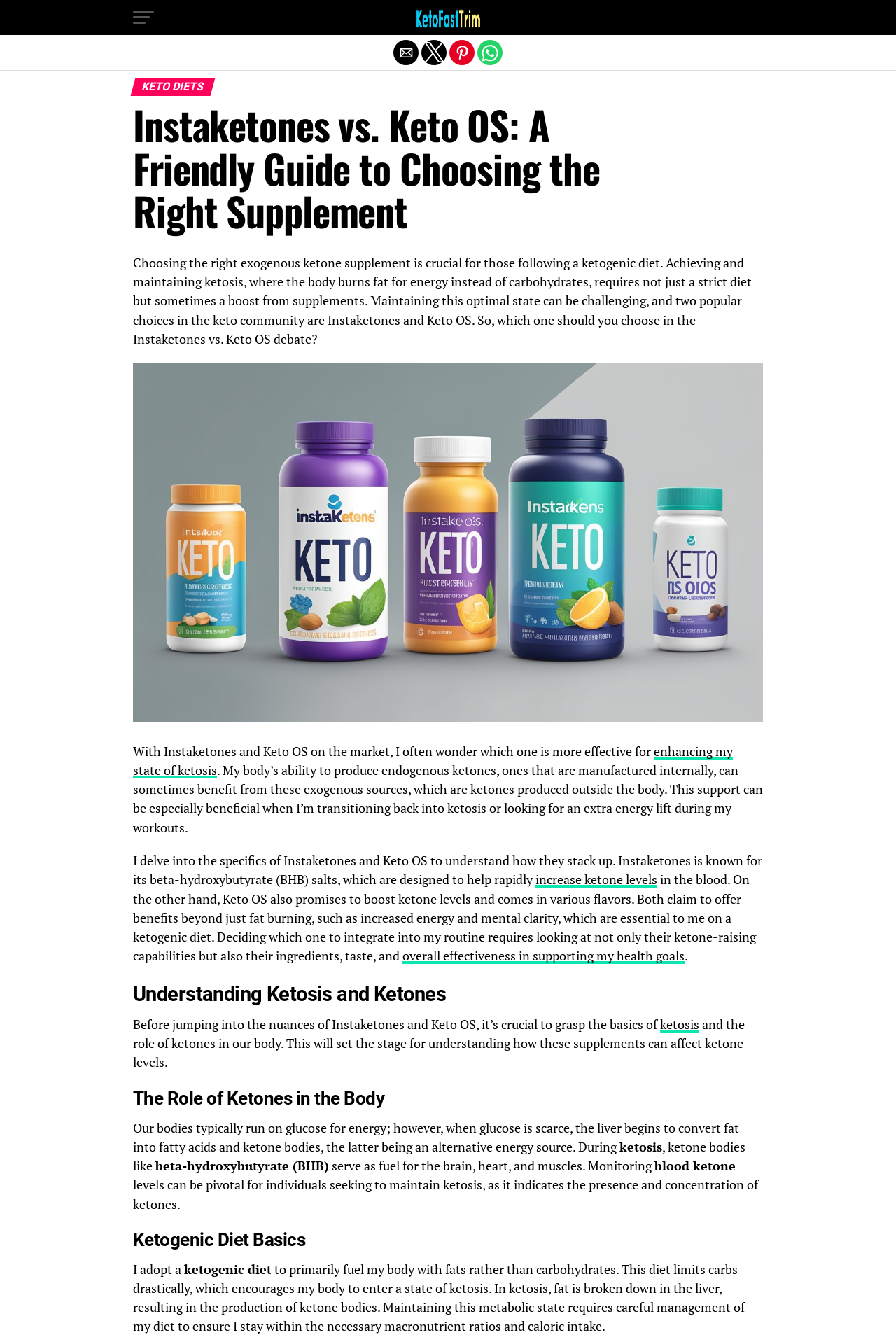Please predict the bounding box coordinates of the element's region where a click is necessary to complete the following instruction: "Click the 'Student Log In' link". The coordinates should be represented by four float numbers between 0 and 1, i.e., [left, top, right, bottom].

None